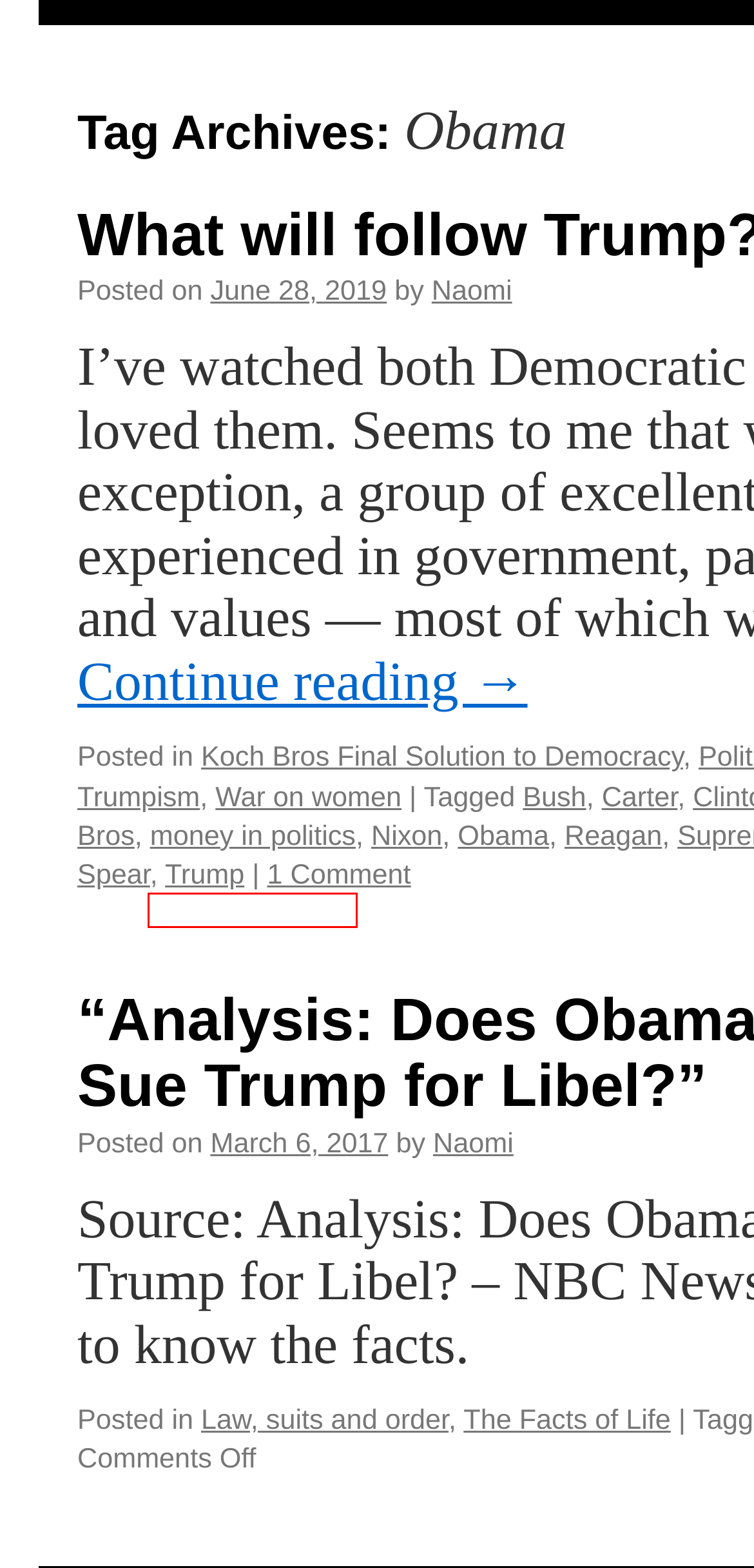Observe the screenshot of a webpage with a red bounding box highlighting an element. Choose the webpage description that accurately reflects the new page after the element within the bounding box is clicked. Here are the candidates:
A. Trump | Sidebar for Plaintiffs
B. Law, suits and order | Sidebar for Plaintiffs
C. Bush | Sidebar for Plaintiffs
D. War on women | Sidebar for Plaintiffs
E. Koch Bros Final Solution to Democracy | Sidebar for Plaintiffs
F. Naomi | Sidebar for Plaintiffs
G. money in politics | Sidebar for Plaintiffs
H. Nixon | Sidebar for Plaintiffs

G